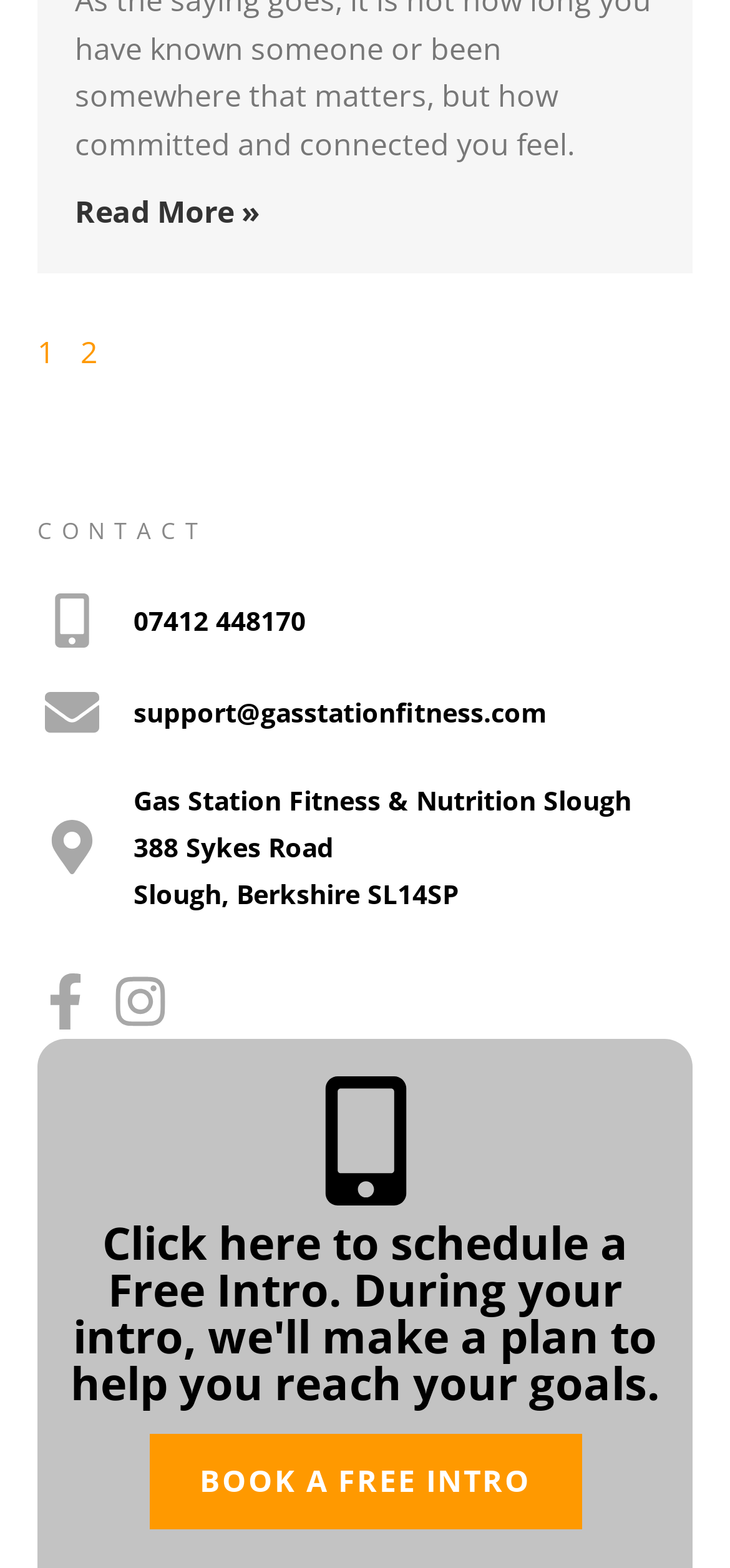Identify the bounding box coordinates of the clickable region necessary to fulfill the following instruction: "Click Read More". The bounding box coordinates should be four float numbers between 0 and 1, i.e., [left, top, right, bottom].

[0.103, 0.121, 0.356, 0.148]